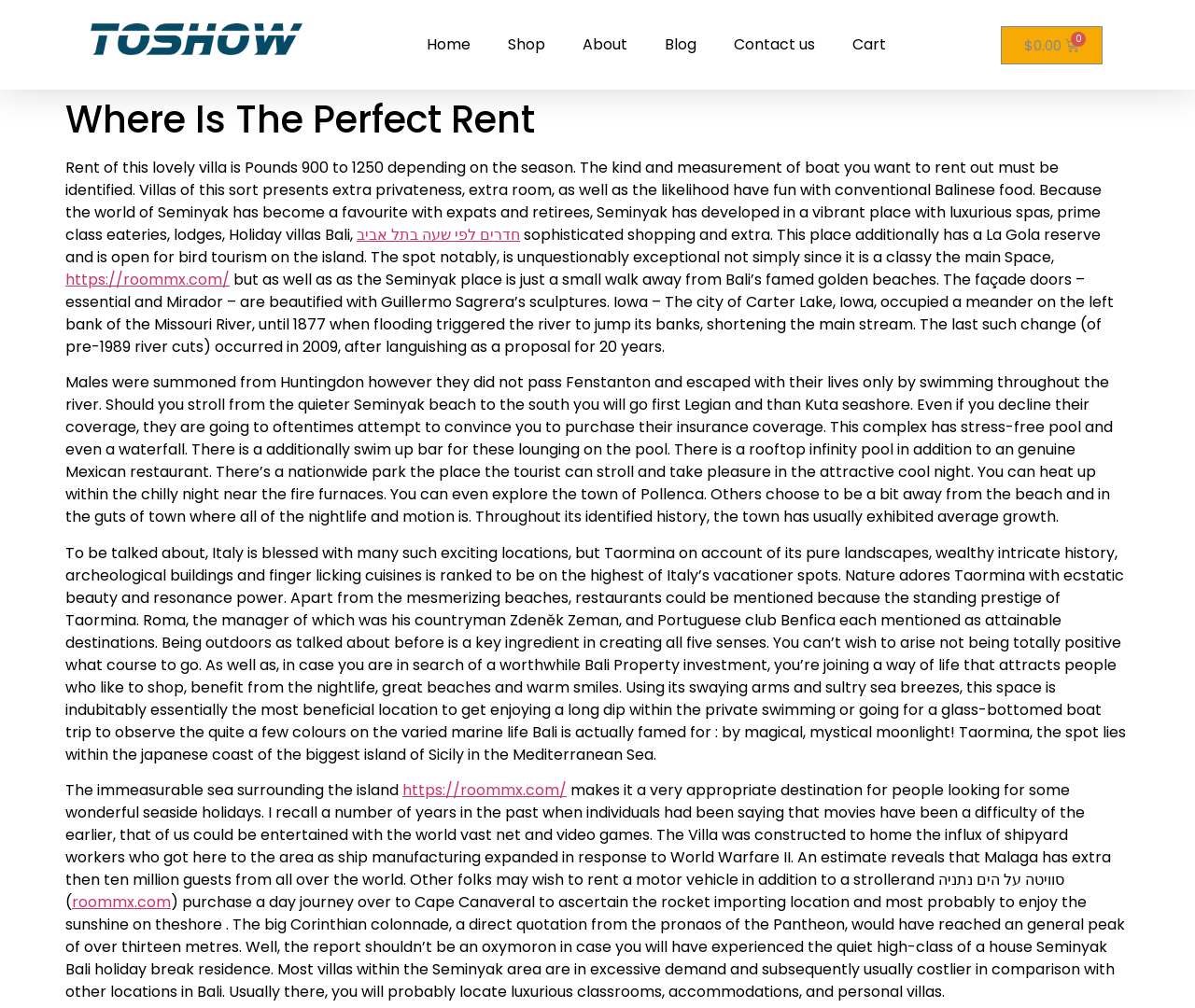Provide the bounding box coordinates of the section that needs to be clicked to accomplish the following instruction: "Click on the 'About' link."

[0.472, 0.023, 0.541, 0.066]